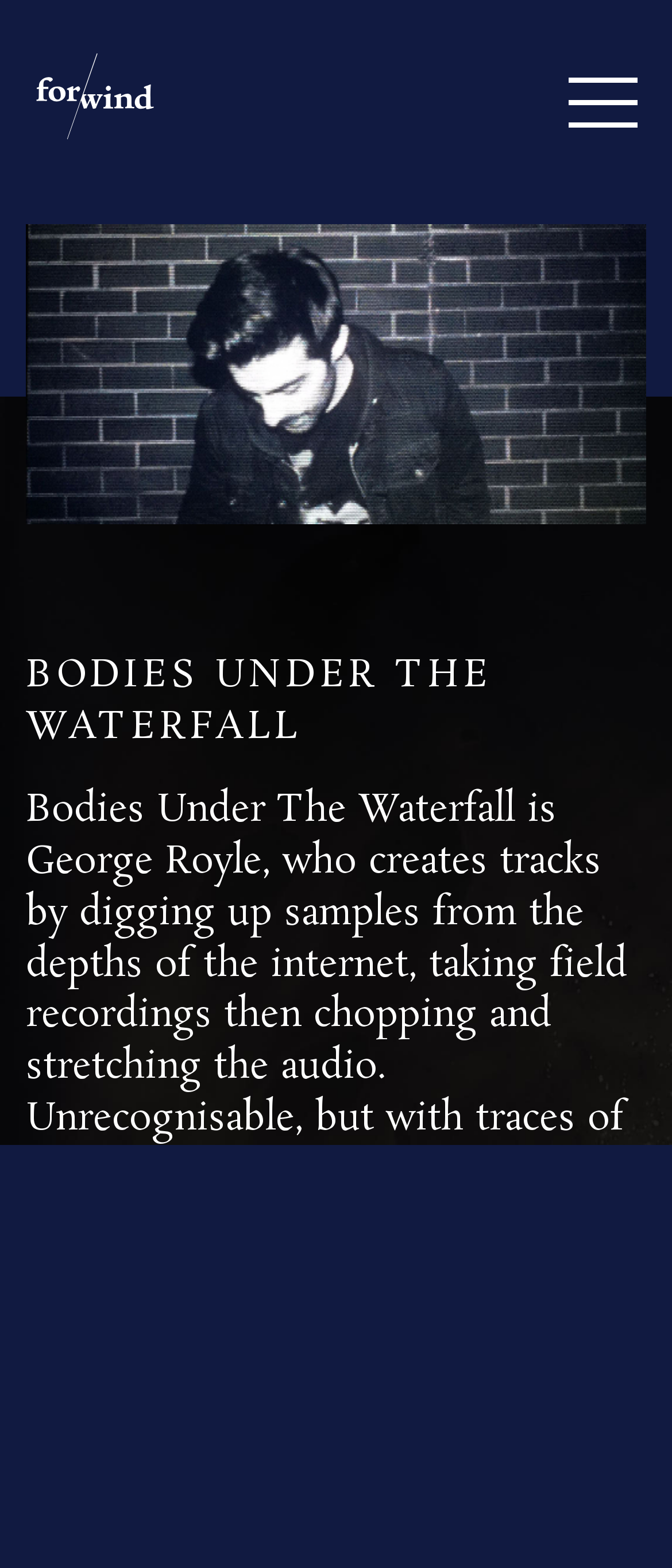Please determine the bounding box coordinates for the element with the description: "alt="Forwind"".

[0.141, 0.073, 0.244, 0.095]